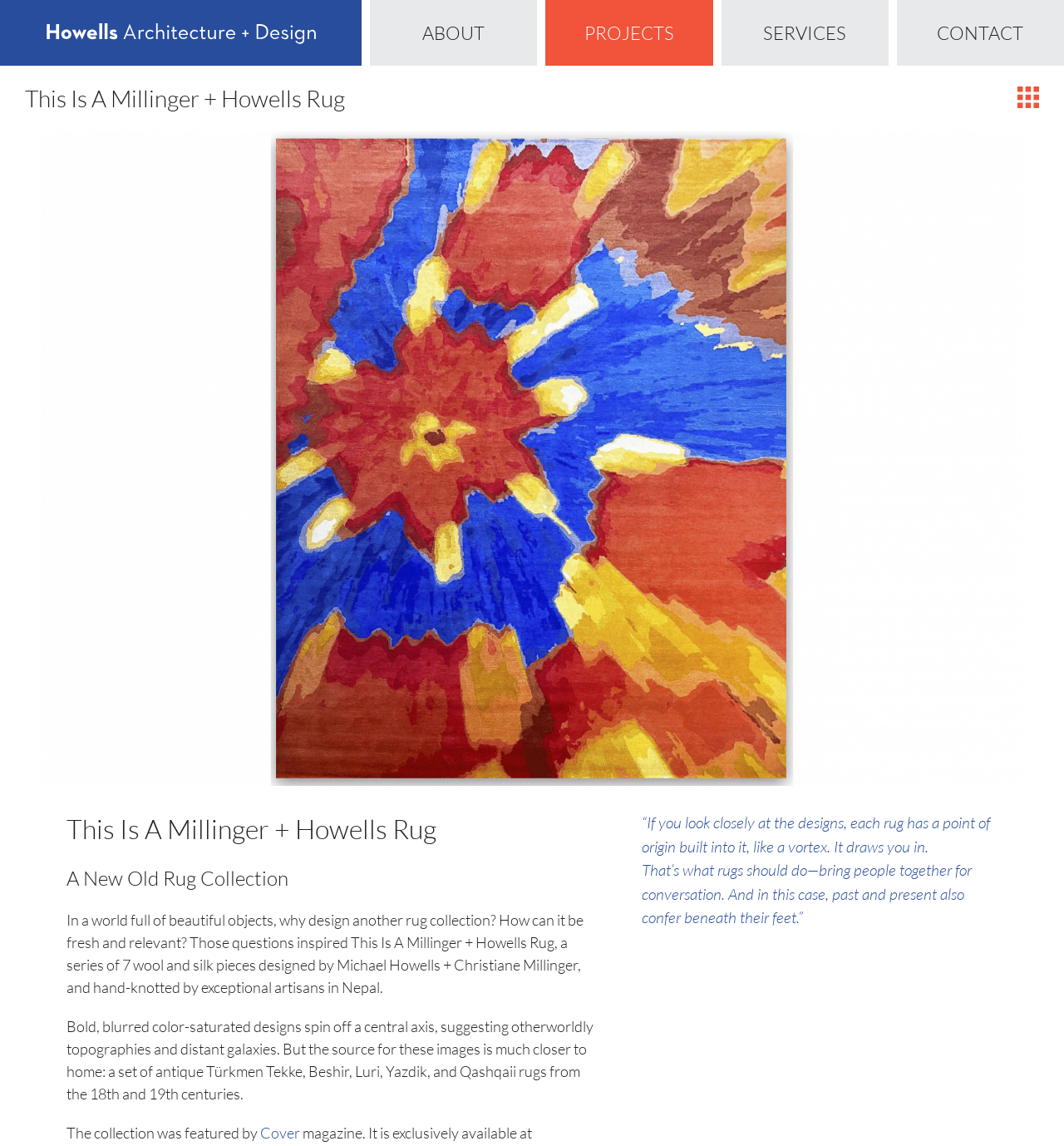Provide a thorough summary of the webpage.

The webpage is about an architecture firm specializing in residential renovation and interior design. At the top, there is a navigation menu with four links: "Howells Architecture + Design", "ABOUT", "PROJECTS", and "SERVICES", followed by "CONTACT" at the far right. Below the navigation menu, there is a large header section with a heading "This Is A Millinger + Howells Rug" and a button "Expand Other Projects" at the top right corner.

The main content area features a large image of a modern floral rug, taking up most of the screen. Below the image, there are three headings: "This Is A Millinger + Howells Rug", "A New Old Rug Collection", and a paragraph of text describing the inspiration behind the rug collection. The text explains that the collection was designed by Michael Howells and Christiane Millinger, and hand-knotted by artisans in Nepal.

Further down, there are several paragraphs of text describing the design of the rugs, including their bold and blurred color-saturated designs, and how they were inspired by antique rugs from the 18th and 19th centuries. There is also a mention of the collection being featured in a magazine, with a link to "Cover" magazine.

To the right of the text, there is a figure with a blockquote containing two quotes about the rugs, one describing their design and the other about their purpose of bringing people together. Overall, the webpage showcases the architecture firm's expertise in interior design, specifically in rug design, and provides a detailed description of their latest collection.